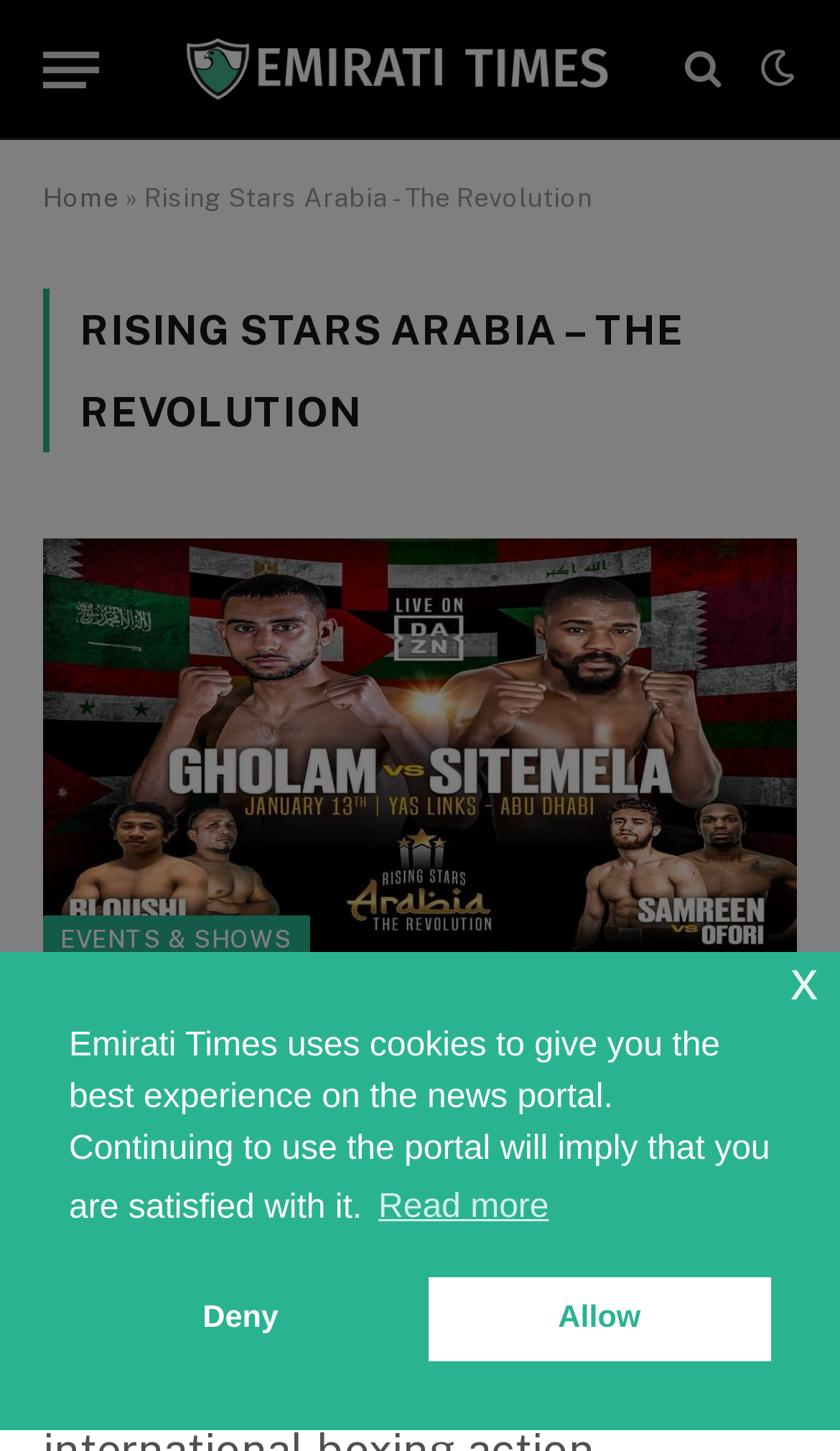Determine the bounding box coordinates for the HTML element described here: "title="Emirati Times"".

[0.195, 0.006, 0.767, 0.089]